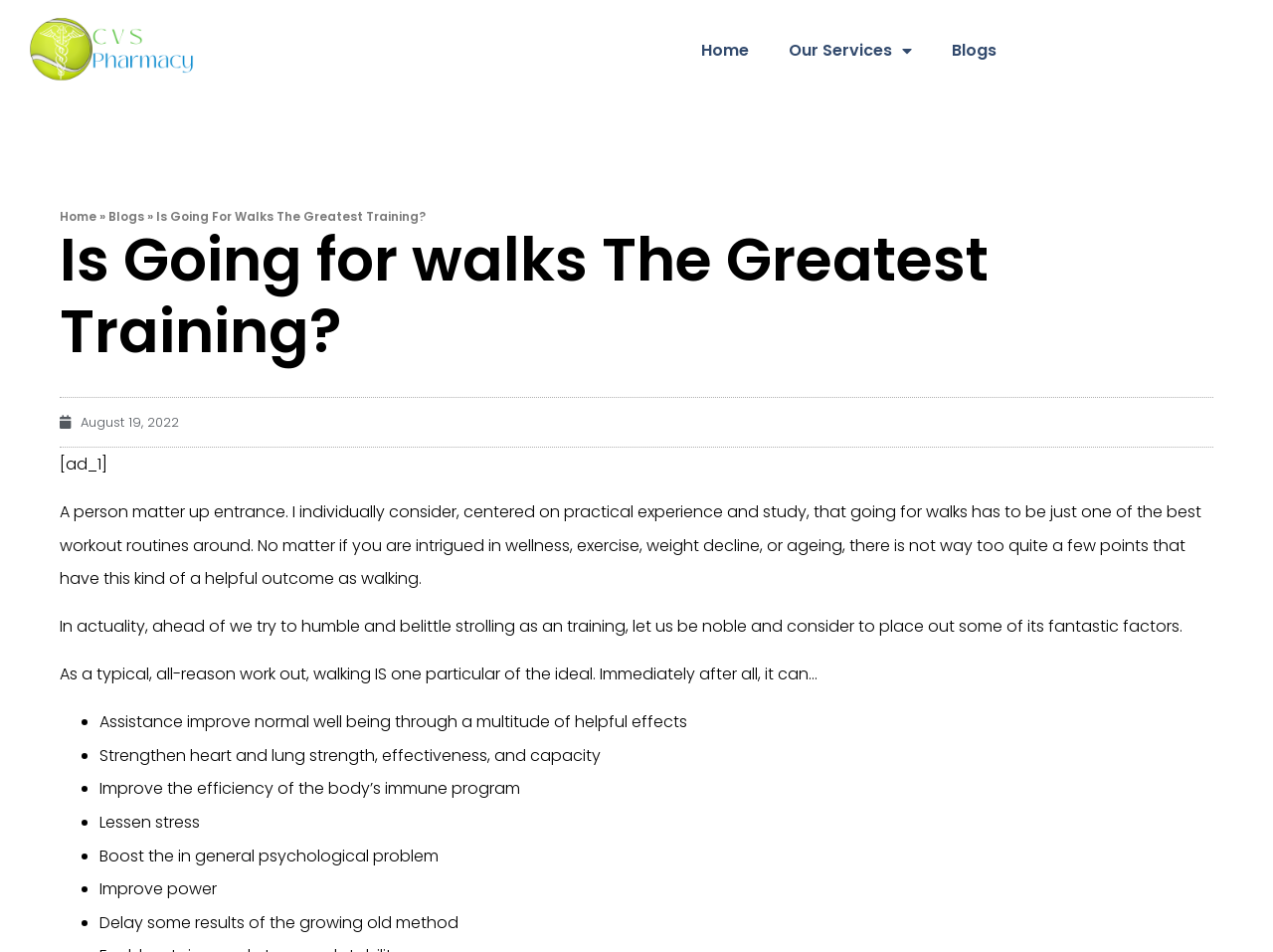What is the author's opinion on walking as an exercise?
Refer to the image and respond with a one-word or short-phrase answer.

It is one of the best